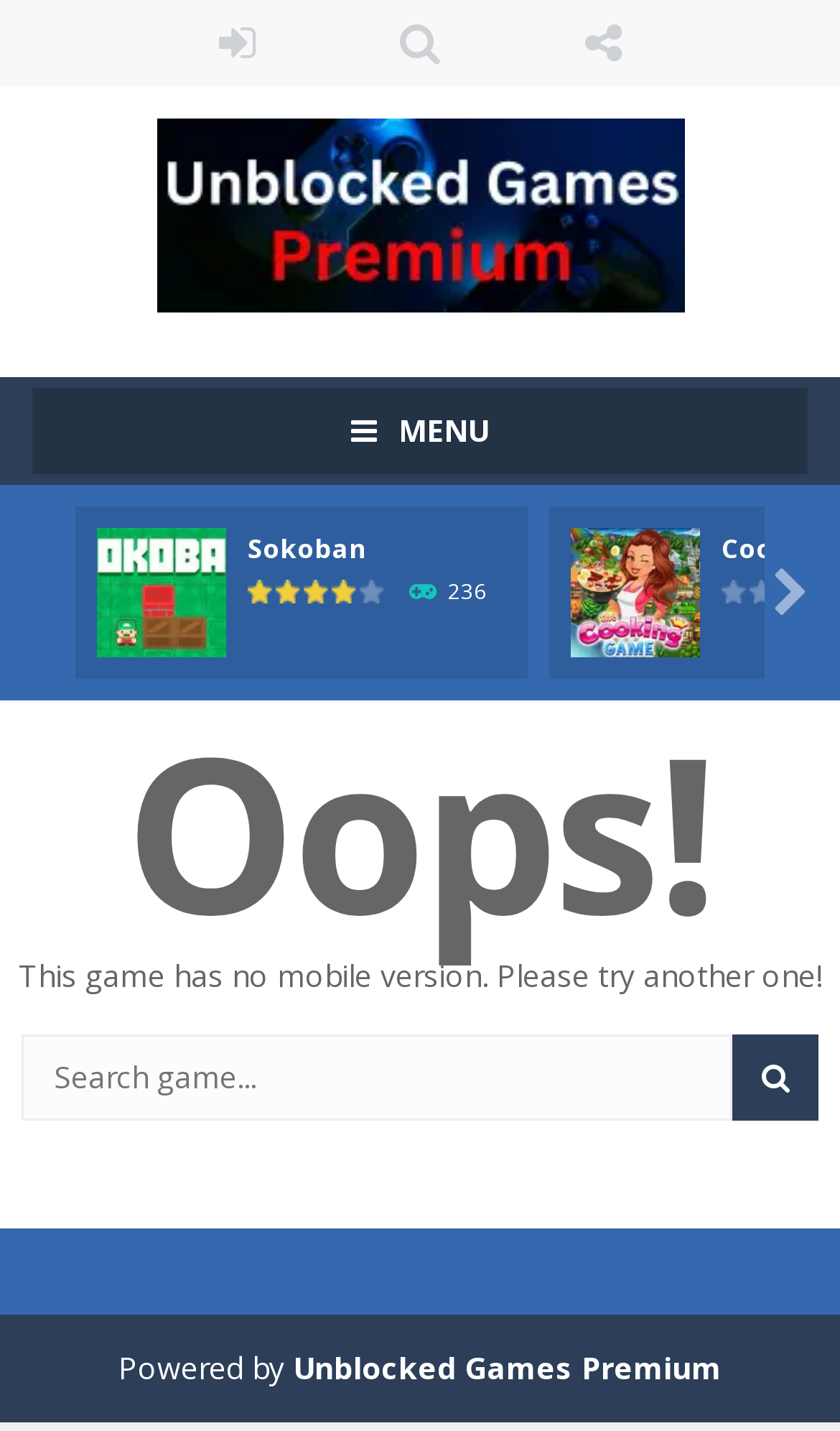How many votes does the Sokoban game have?
Using the image, respond with a single word or phrase.

1